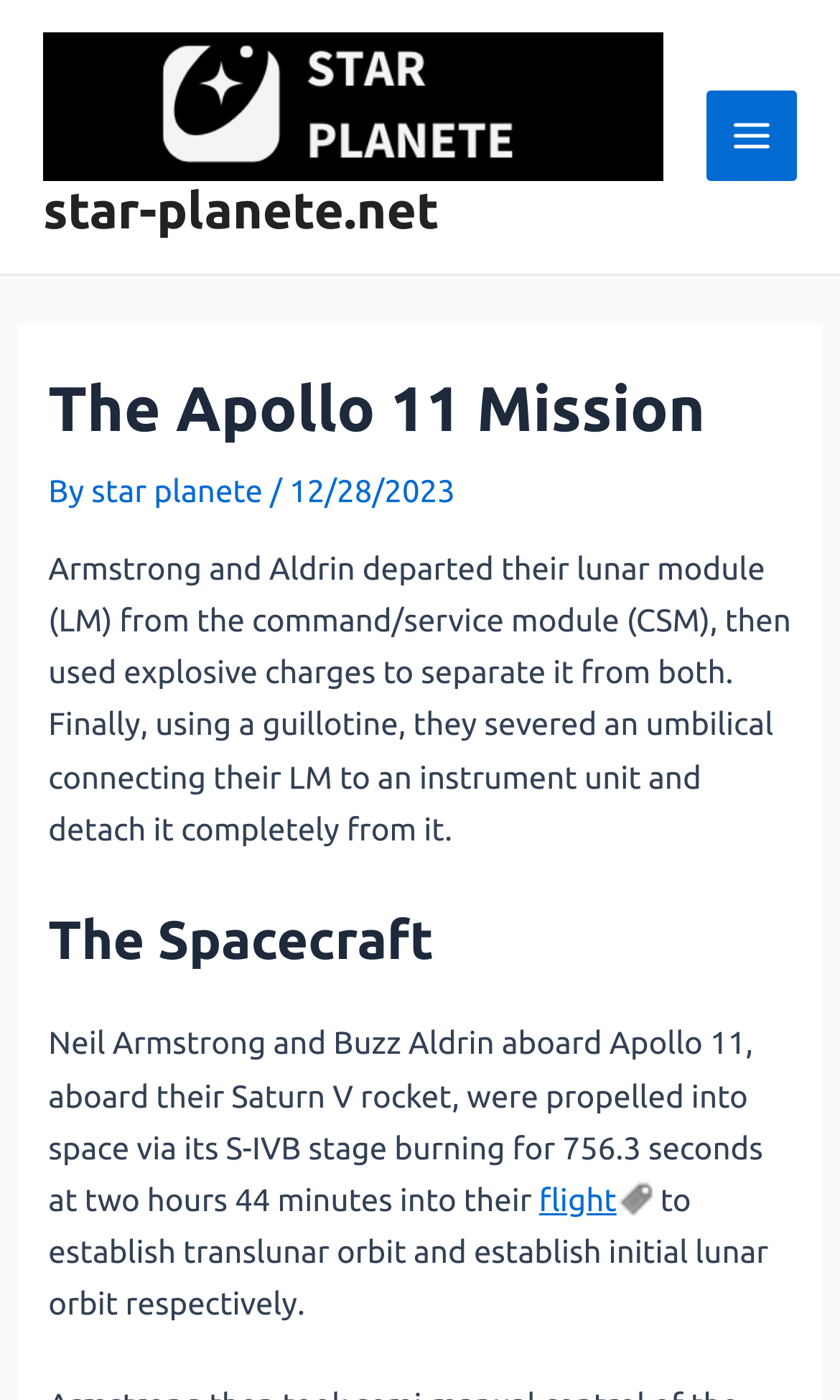Identify and generate the primary title of the webpage.

The Apollo 11 Mission